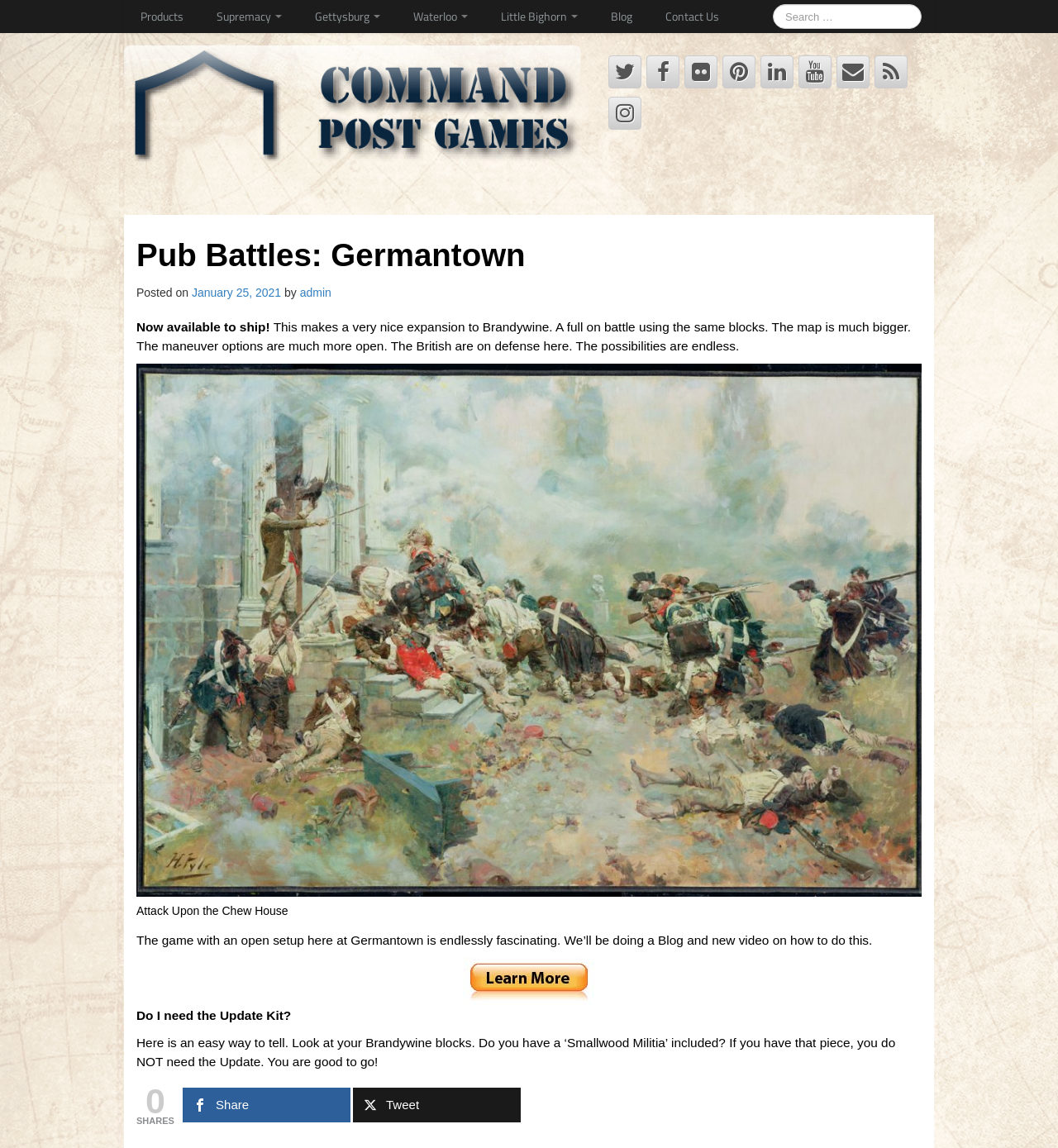Please provide a one-word or short phrase answer to the question:
What is the purpose of the Update Kit?

For those without 'Smallwood Militia' block